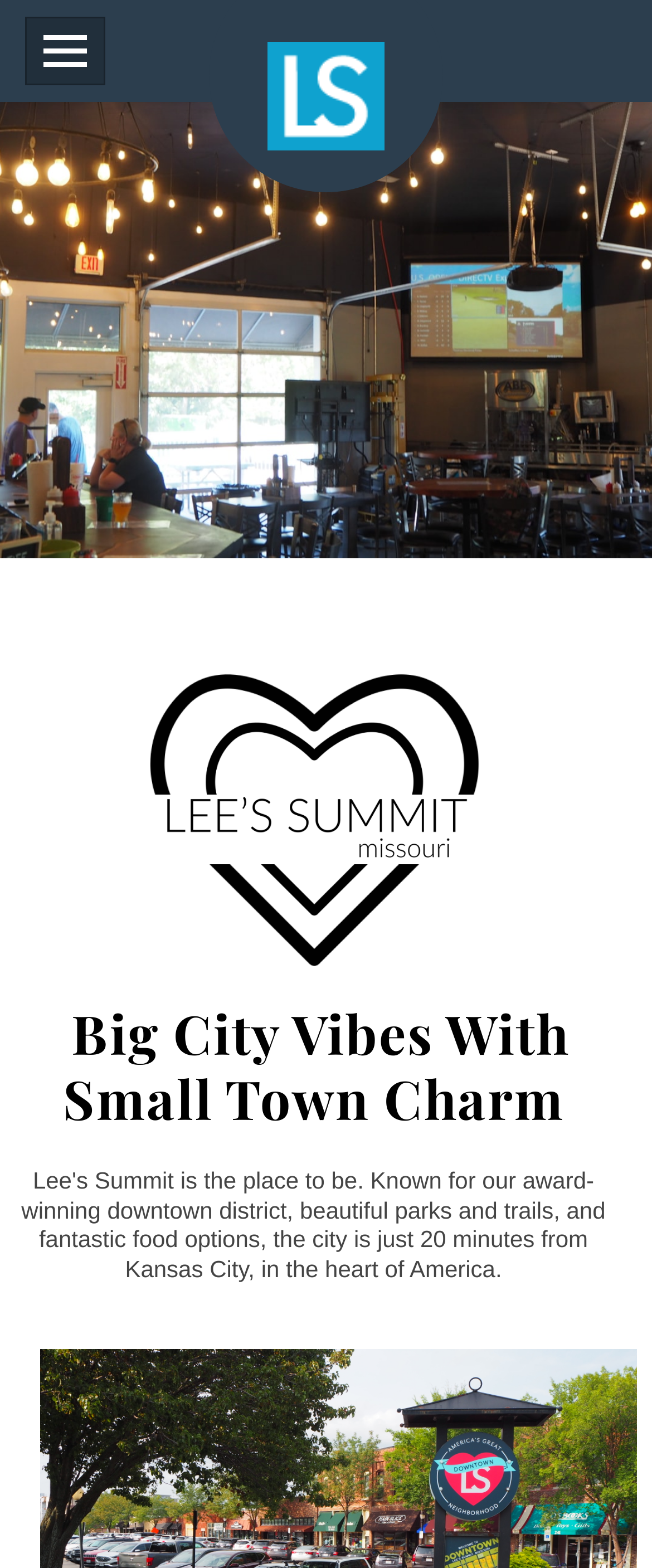Convey a detailed summary of the webpage, mentioning all key elements.

The webpage is about visiting Lee's Summit, Missouri. At the top, there is a header section that spans the entire width of the page. Within this section, there are two links: "Toggle Mobile Menu" on the left and "LS Tourism Home" on the right. The "Toggle Mobile Menu" link has a descriptive text "Toggle Open Close Mobile Menu" below it. 

Below the header section, there is a large figure or image that takes up most of the page's width. Underneath the image, there is a brief paragraph of text, although it appears to be empty or contains only whitespace characters. 

Following the paragraph, there is a heading section that spans almost the entire width of the page. The heading is divided into two parts: the first part is empty, and the second part contains the text "Big City Vibes With Small Town Charm". This heading is likely the main title of the webpage, highlighting the charm of Lee's Summit, Missouri.